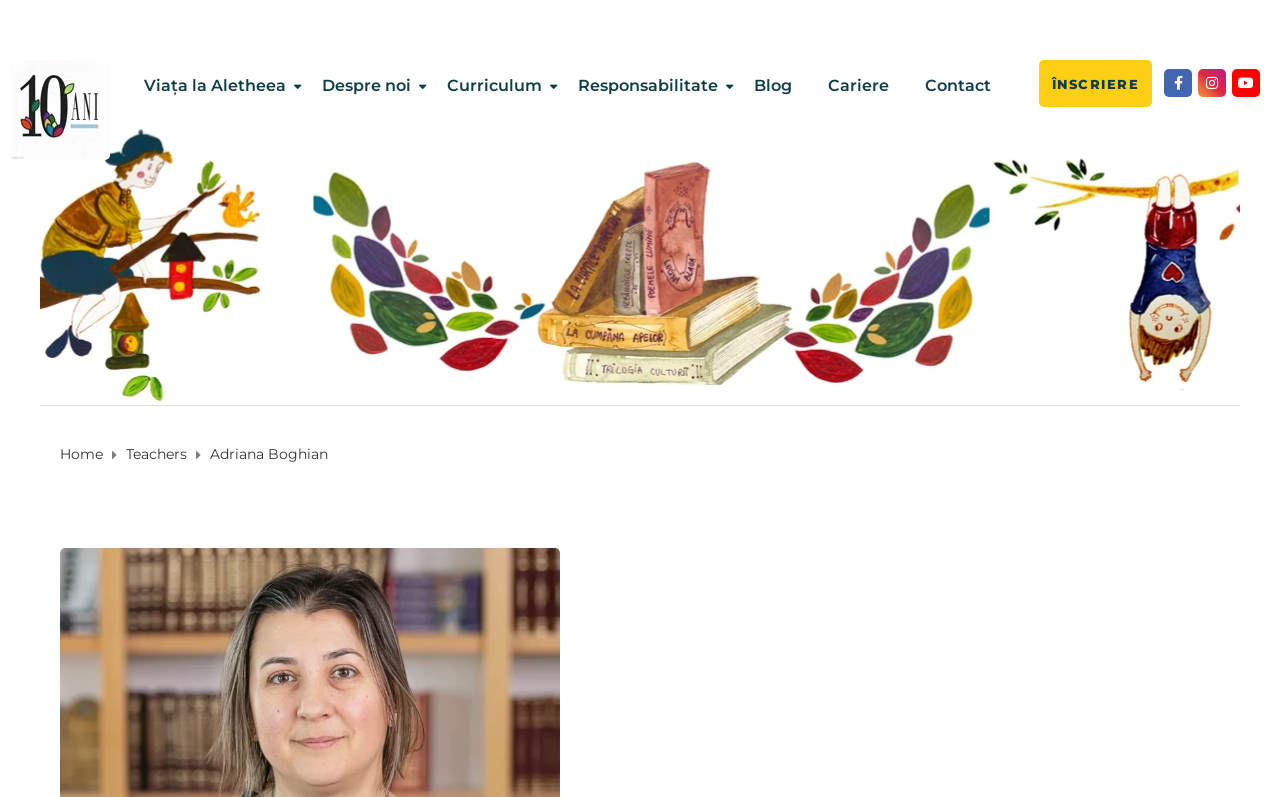Please answer the following question using a single word or phrase: 
How many main navigation menu items are there?

8